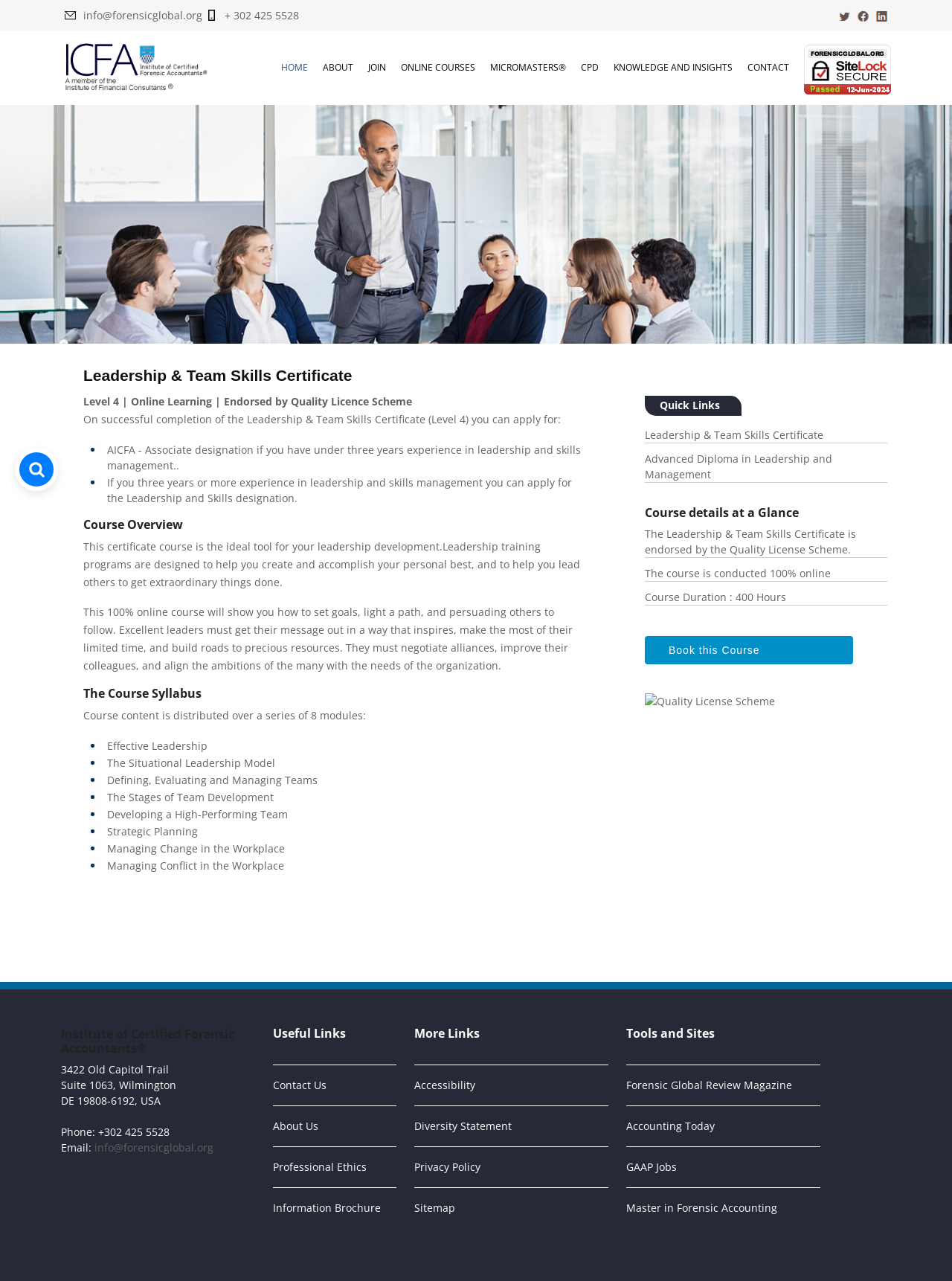Extract the main headline from the webpage and generate its text.

Leadership & Team Skills Certificate